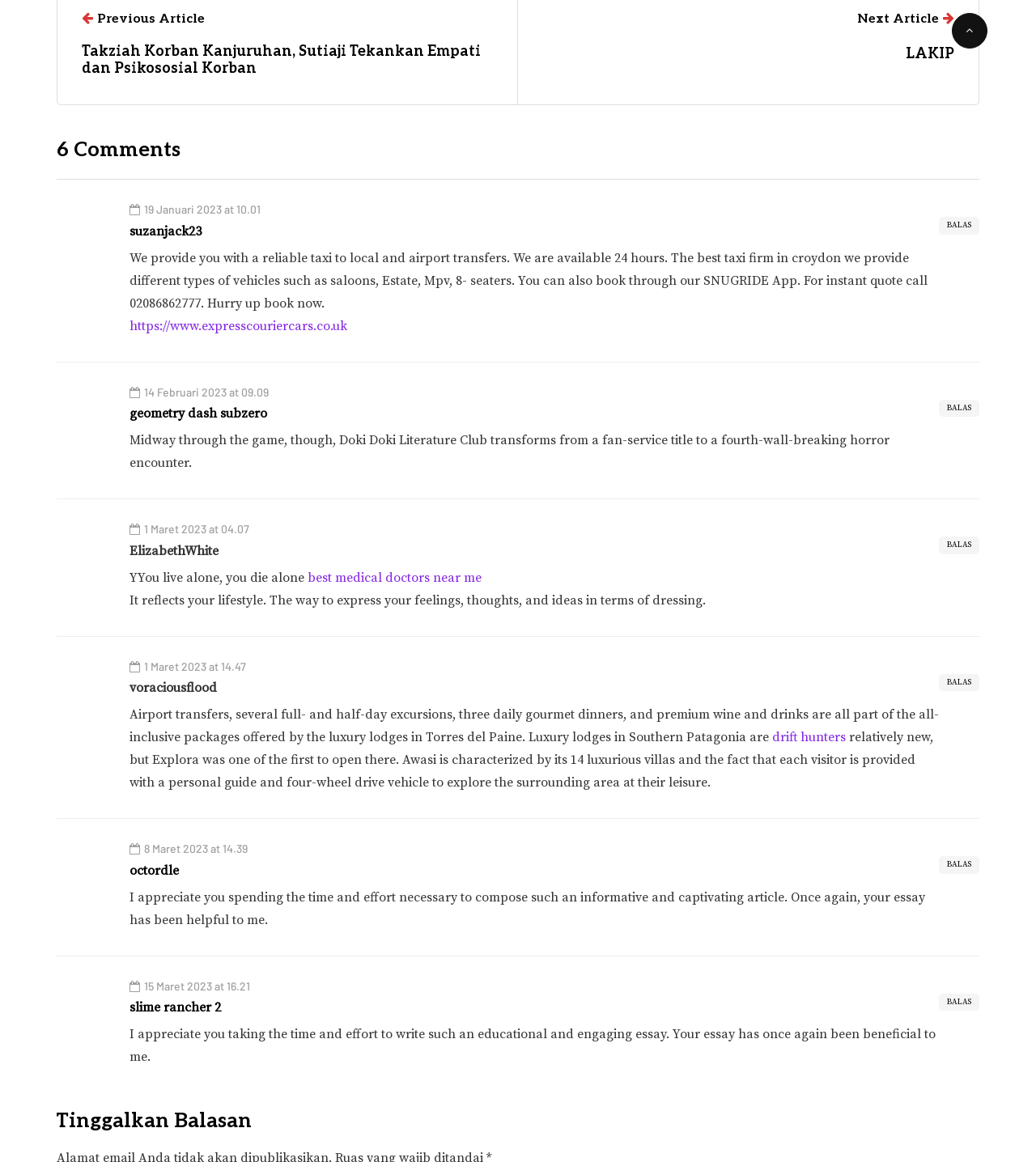What is the text of the second comment?
Refer to the screenshot and deliver a thorough answer to the question presented.

I looked at the second comment and found the text to be 'Midway through the game, though, Doki Doki Literature Club transforms from a fan-service title to a fourth-wall-breaking horror encounter'.